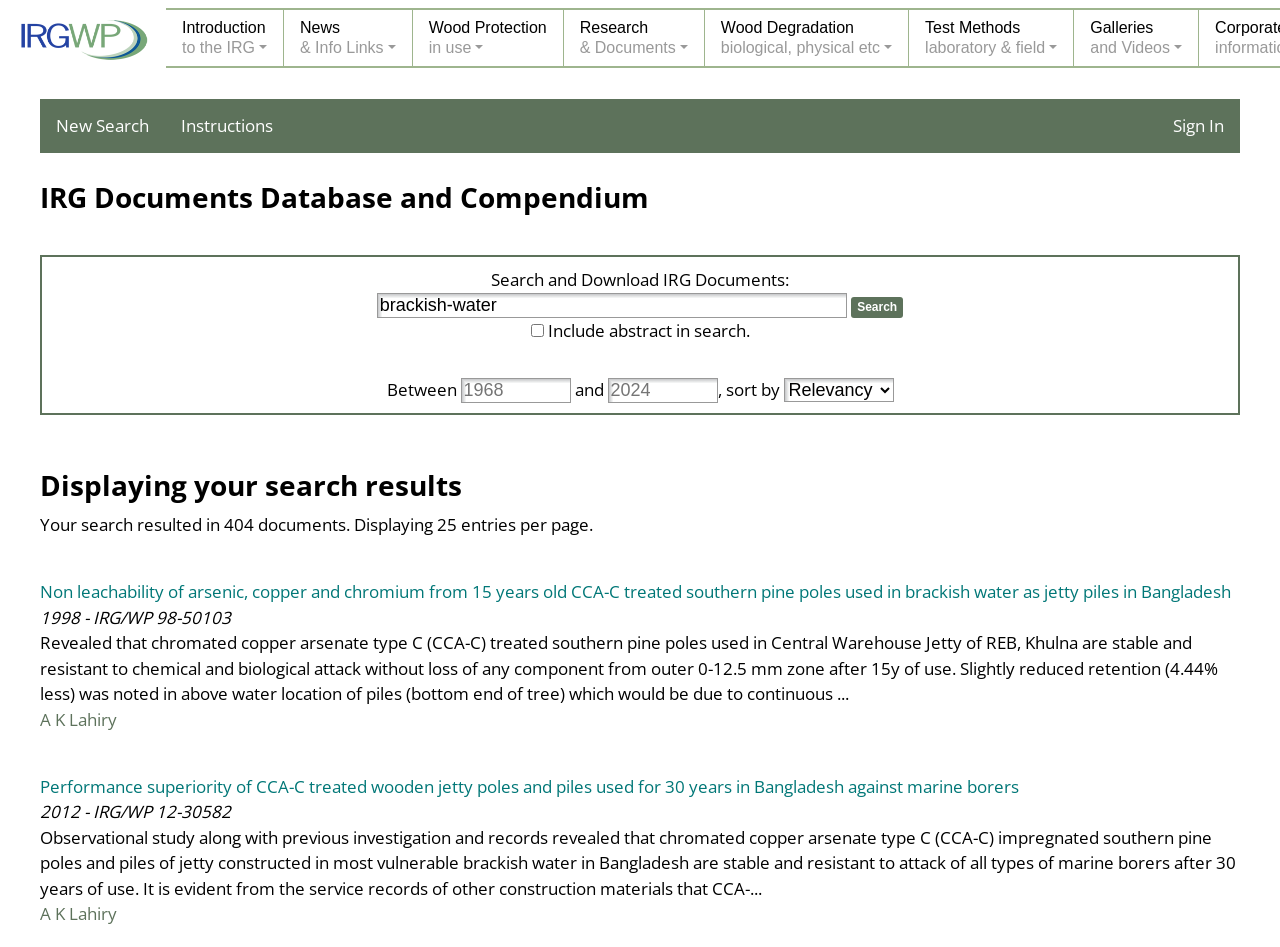Provide a brief response to the question below using a single word or phrase: 
What is the search query used to generate the current search results?

brackish-water